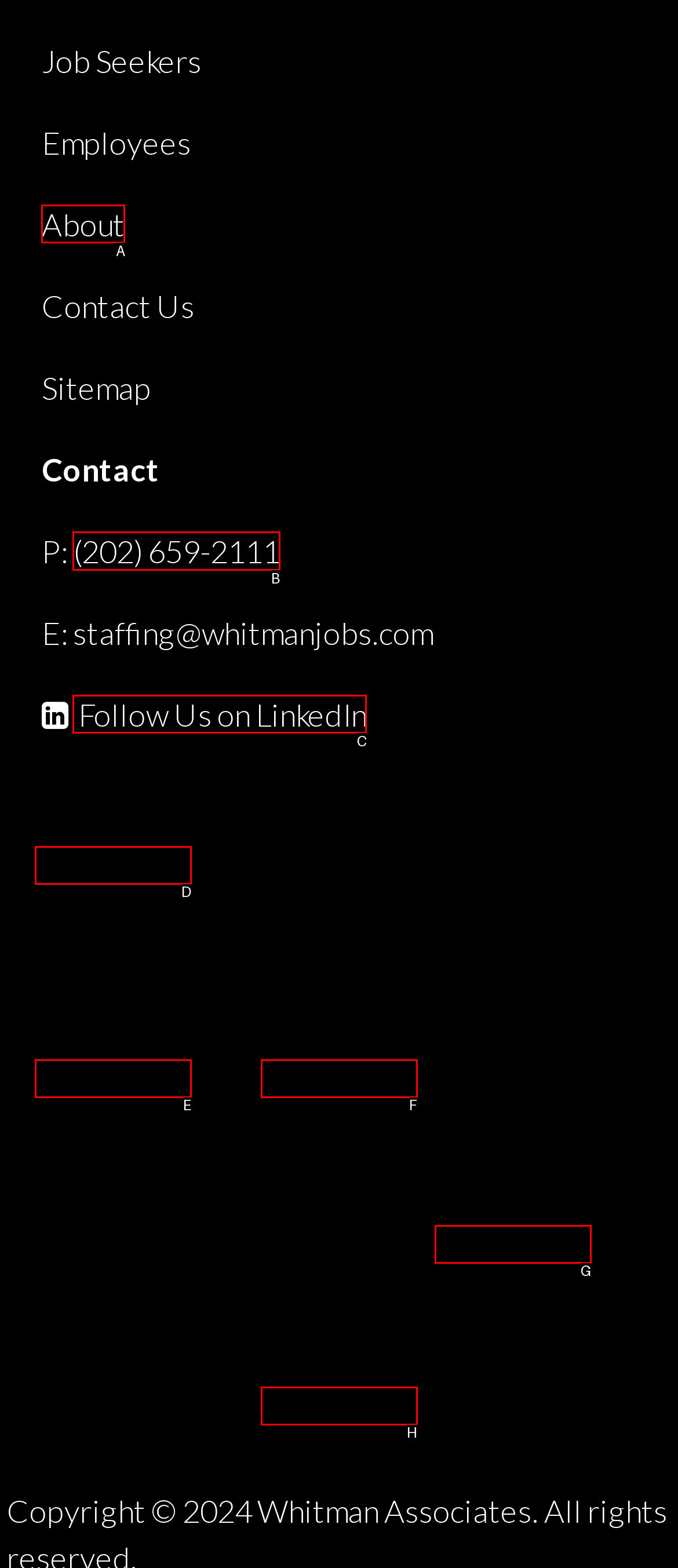Choose the HTML element that should be clicked to achieve this task: Call (202) 659-2111
Respond with the letter of the correct choice.

B